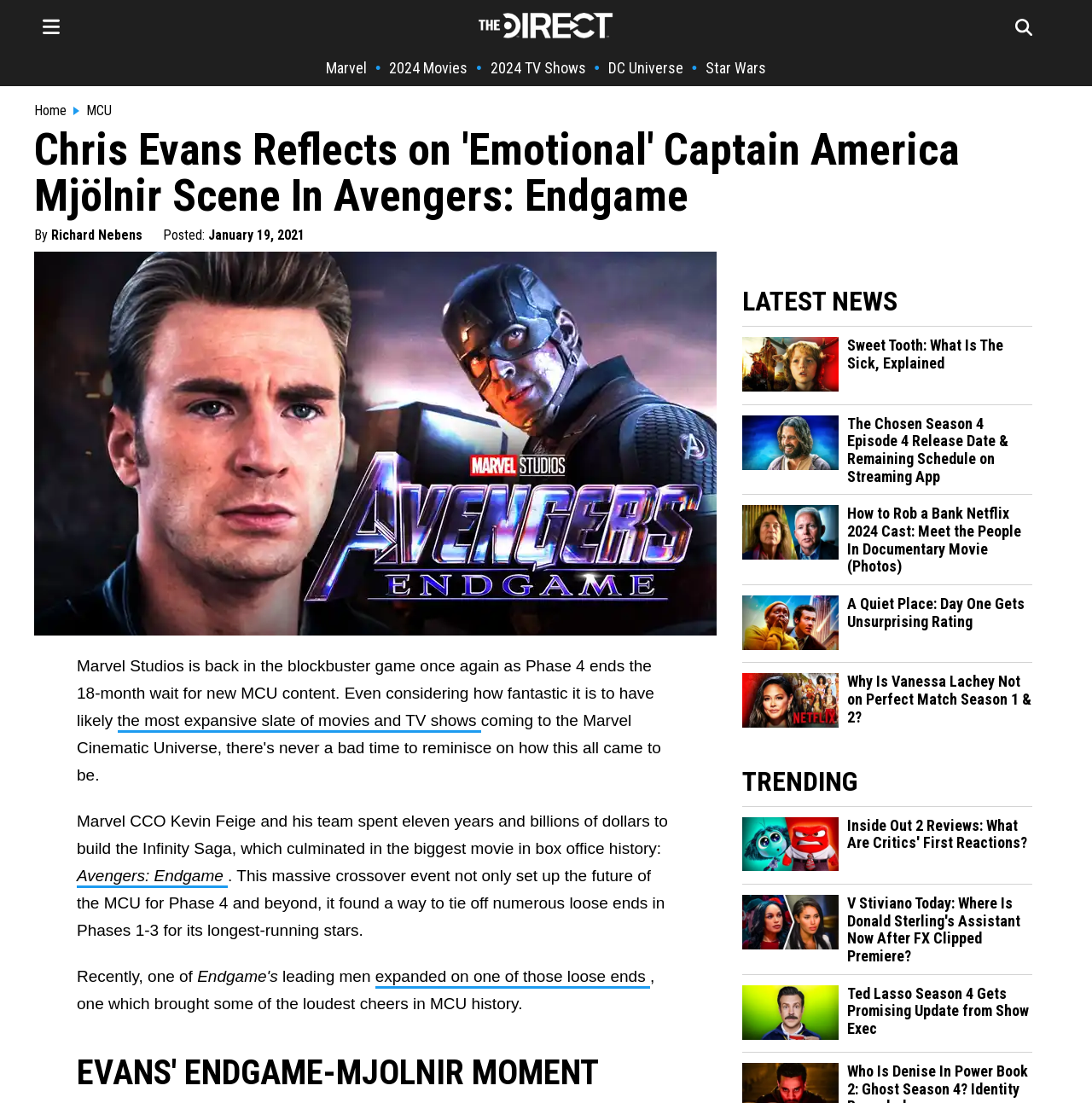Show the bounding box coordinates of the region that should be clicked to follow the instruction: "Learn more about Avengers: Endgame."

[0.07, 0.786, 0.209, 0.805]